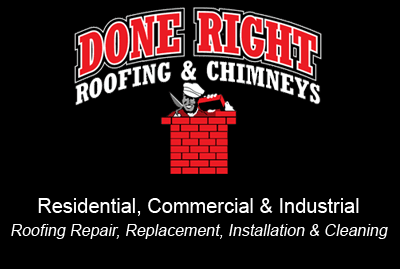What type of services does the company offer?
Refer to the image and offer an in-depth and detailed answer to the question.

The text accompanying the logo highlights the range of services offered, including 'Residential, Commercial & Industrial' roofing solutions, with an emphasis on 'Roofing Repair, Replacement, Installation & Cleaning', which implies that the company offers various types of roofing services.